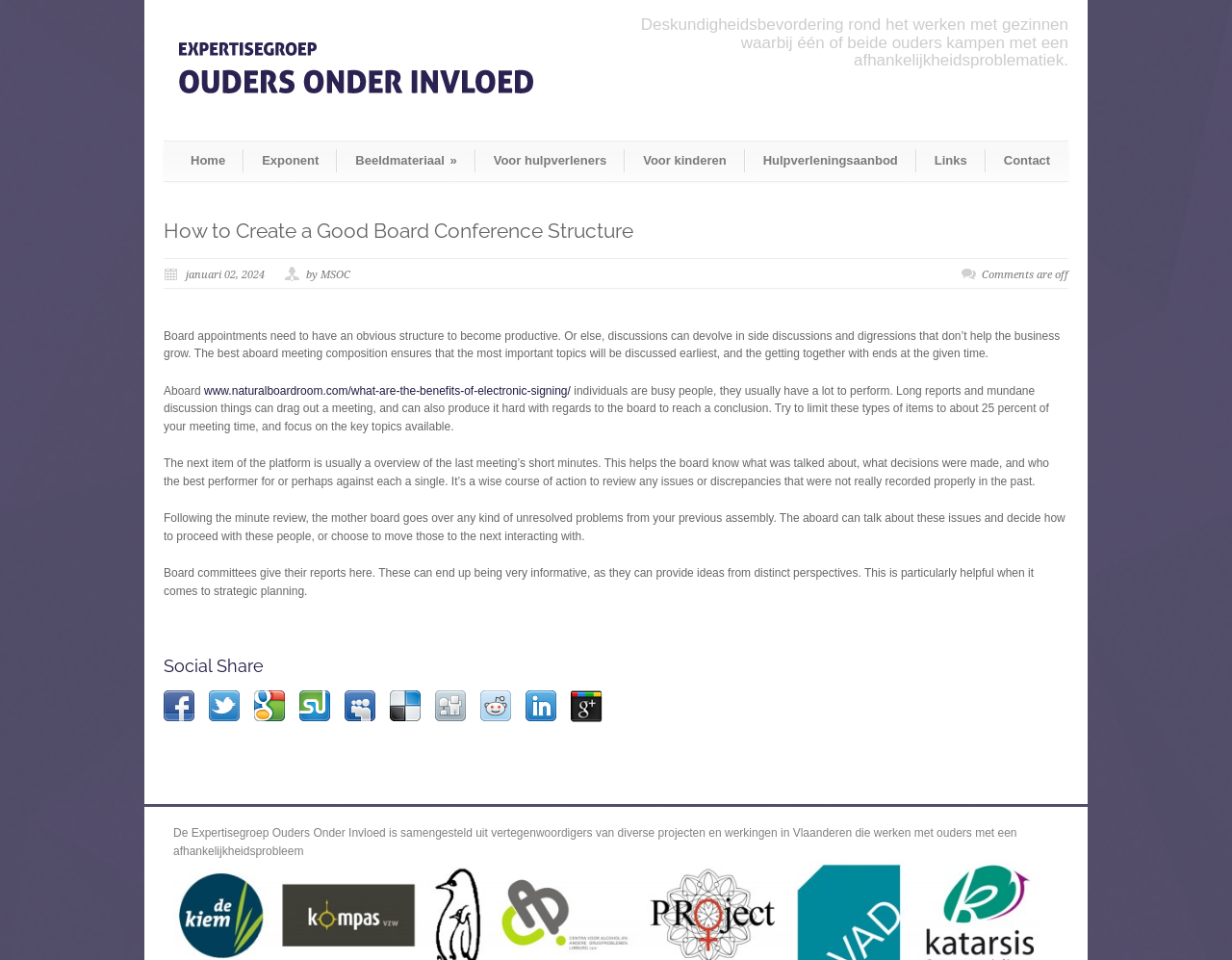Using the provided element description: "Voor hulpverleners", determine the bounding box coordinates of the corresponding UI element in the screenshot.

[0.386, 0.155, 0.507, 0.179]